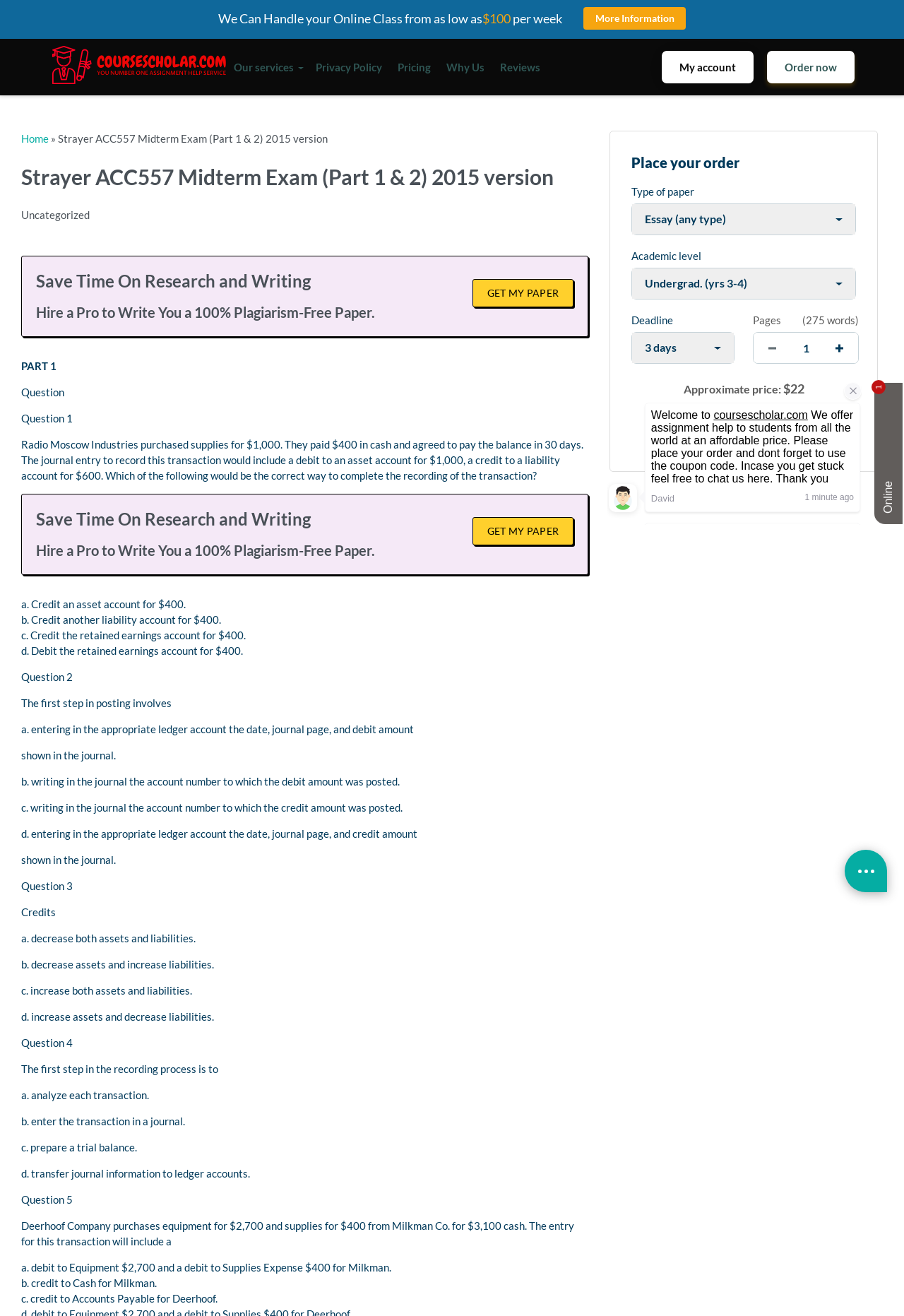Please locate the bounding box coordinates for the element that should be clicked to achieve the following instruction: "Enter the number of pages". Ensure the coordinates are given as four float numbers between 0 and 1, i.e., [left, top, right, bottom].

[0.834, 0.253, 0.949, 0.276]